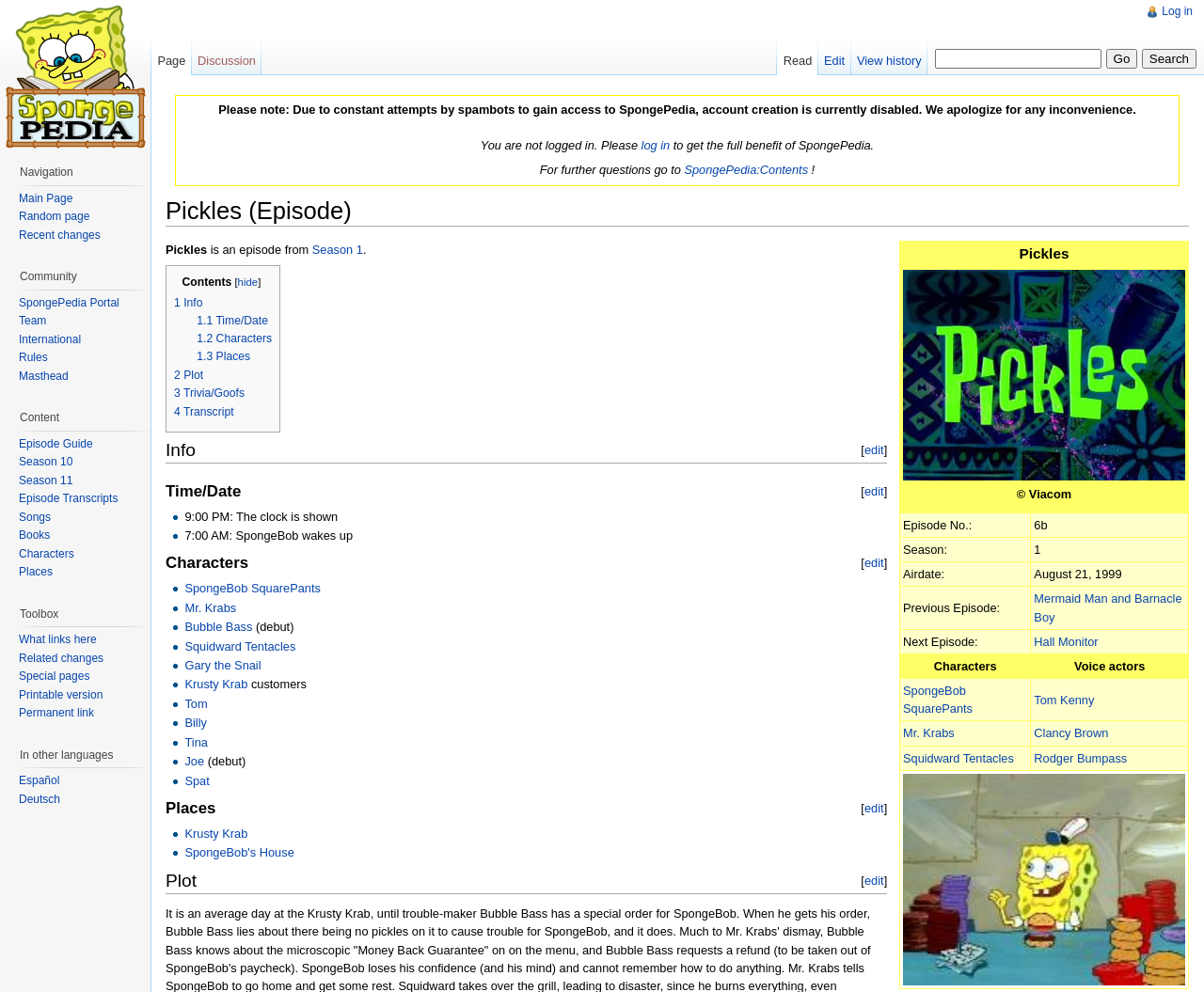Determine the bounding box coordinates for the UI element matching this description: "Gary the Snail".

[0.153, 0.663, 0.217, 0.678]